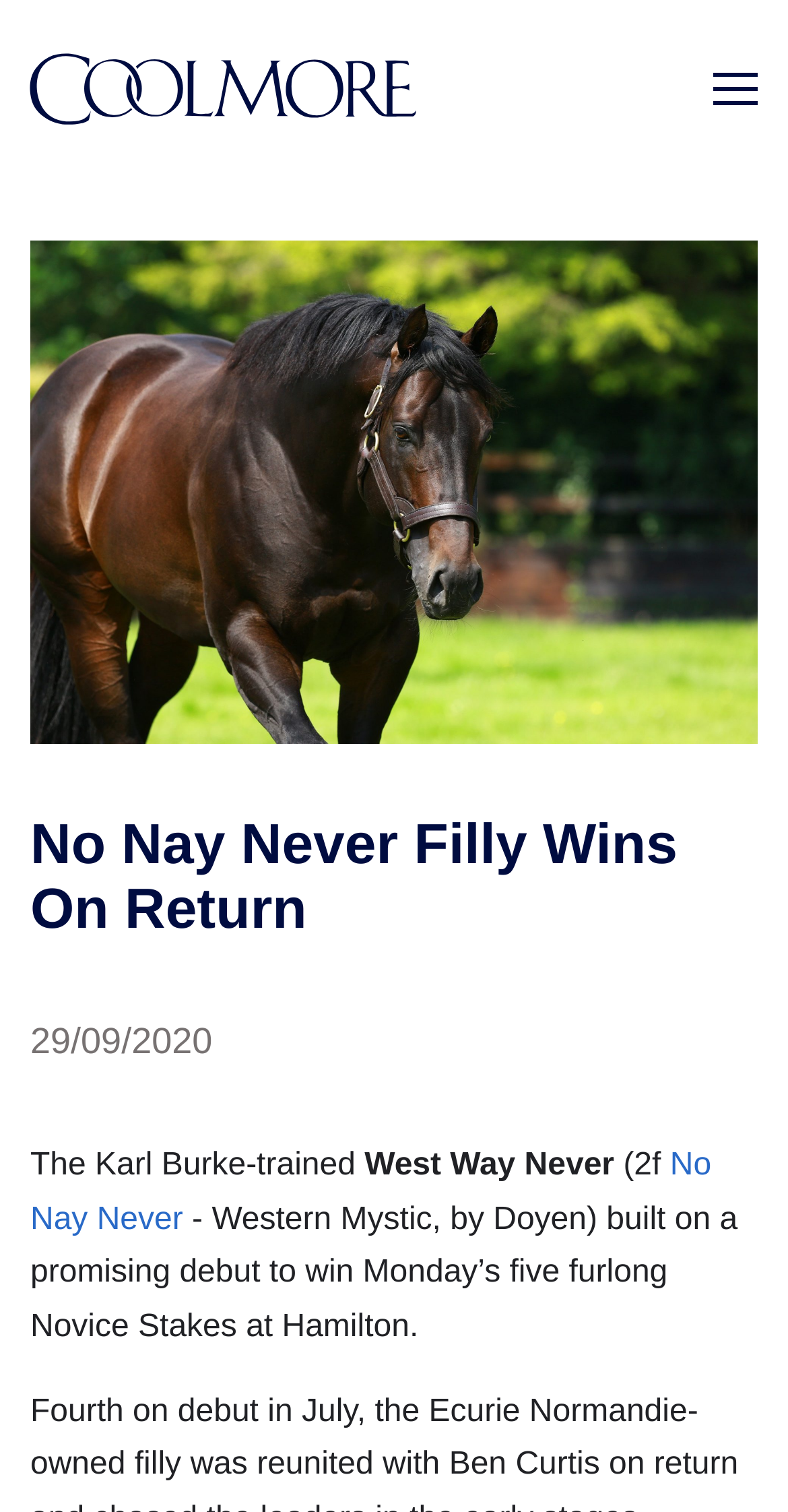From the screenshot, find the bounding box of the UI element matching this description: "No Nay Never". Supply the bounding box coordinates in the form [left, top, right, bottom], each a float between 0 and 1.

[0.038, 0.76, 0.903, 0.818]